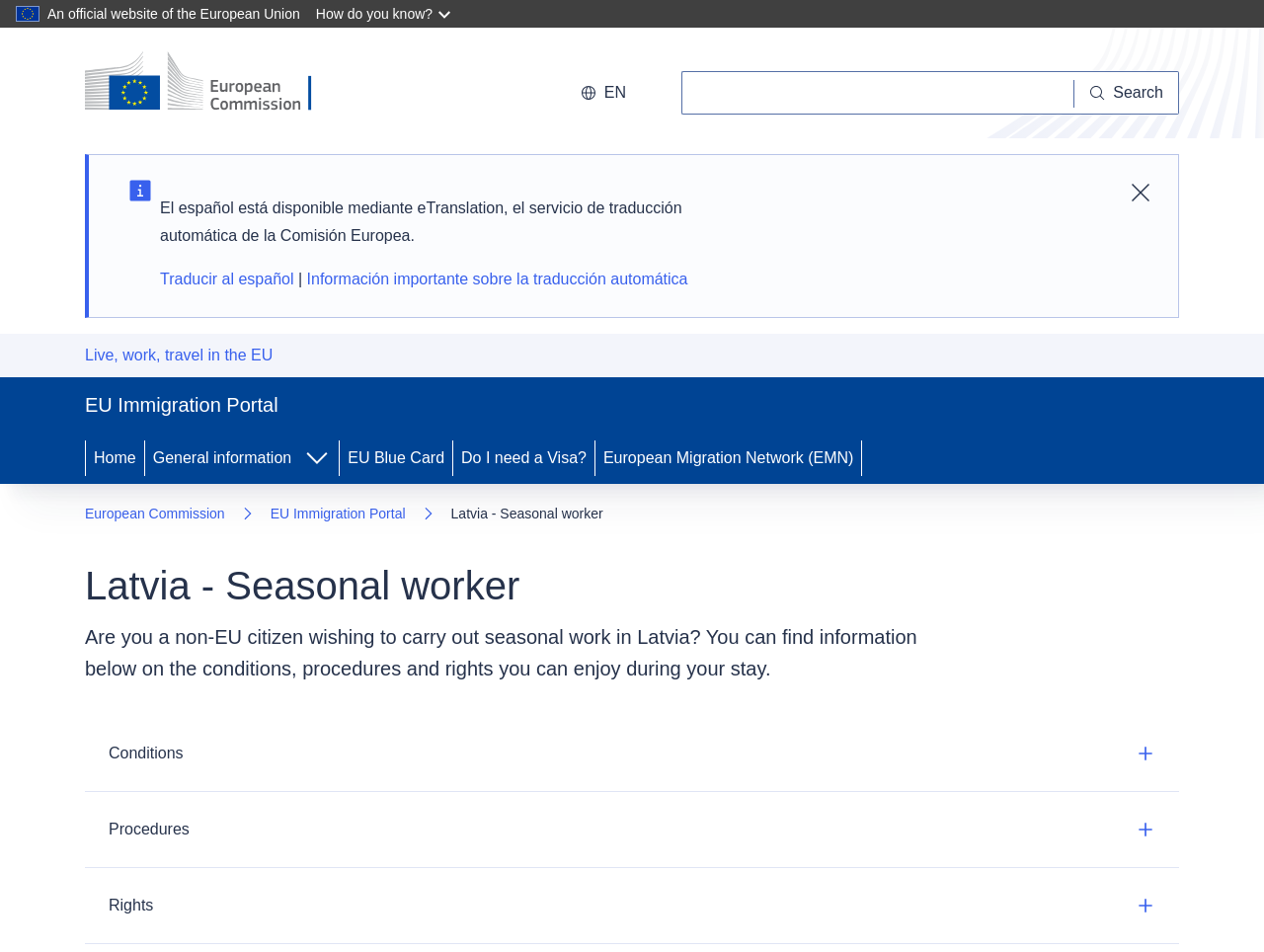Explain the features and main sections of the webpage comprehensively.

The webpage is about seasonal work in Latvia for non-EU citizens, provided by the European Commission. At the top left, there is a link to skip to the main content. Next to it, there is a static text stating that it is an official website of the European Union. 

On the top right, there is a button to change the language, currently set to English, accompanied by a small flag icon. Below it, there is a search bar with a search button and a static text that says "Search". 

Below the search bar, there is an alert message that informs users about the availability of Spanish translation through the European Commission's eTranslation service. The message includes a link to translate the page to Spanish and another link to learn more about automatic translation.

On the left side, there is a navigation menu with links to different sections, including "Home", "General information", "EU Blue Card", "Do I need a Visa?", and "European Migration Network (EMN)". 

The main content of the page is divided into three sections: "Conditions", "Procedures", and "Rights", each with a heading and a button to expand or collapse the content. The text explains the conditions, procedures, and rights for non-EU citizens wishing to carry out seasonal work in Latvia.